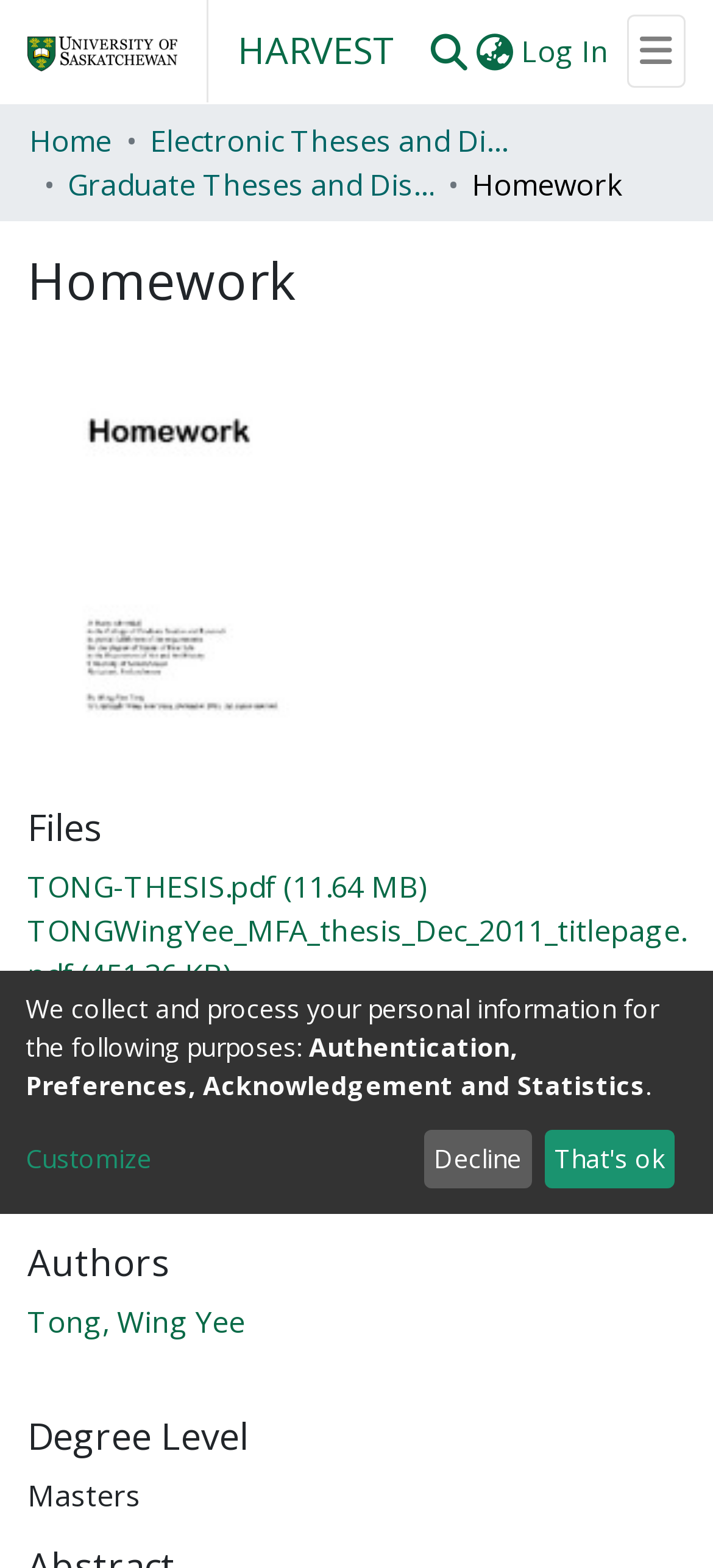Given the element description, predict the bounding box coordinates in the format (top-left x, top-left y, bottom-right x, bottom-right y). Make sure all values are between 0 and 1. Here is the element description: Electronic Theses and Dissertations

[0.21, 0.076, 0.723, 0.104]